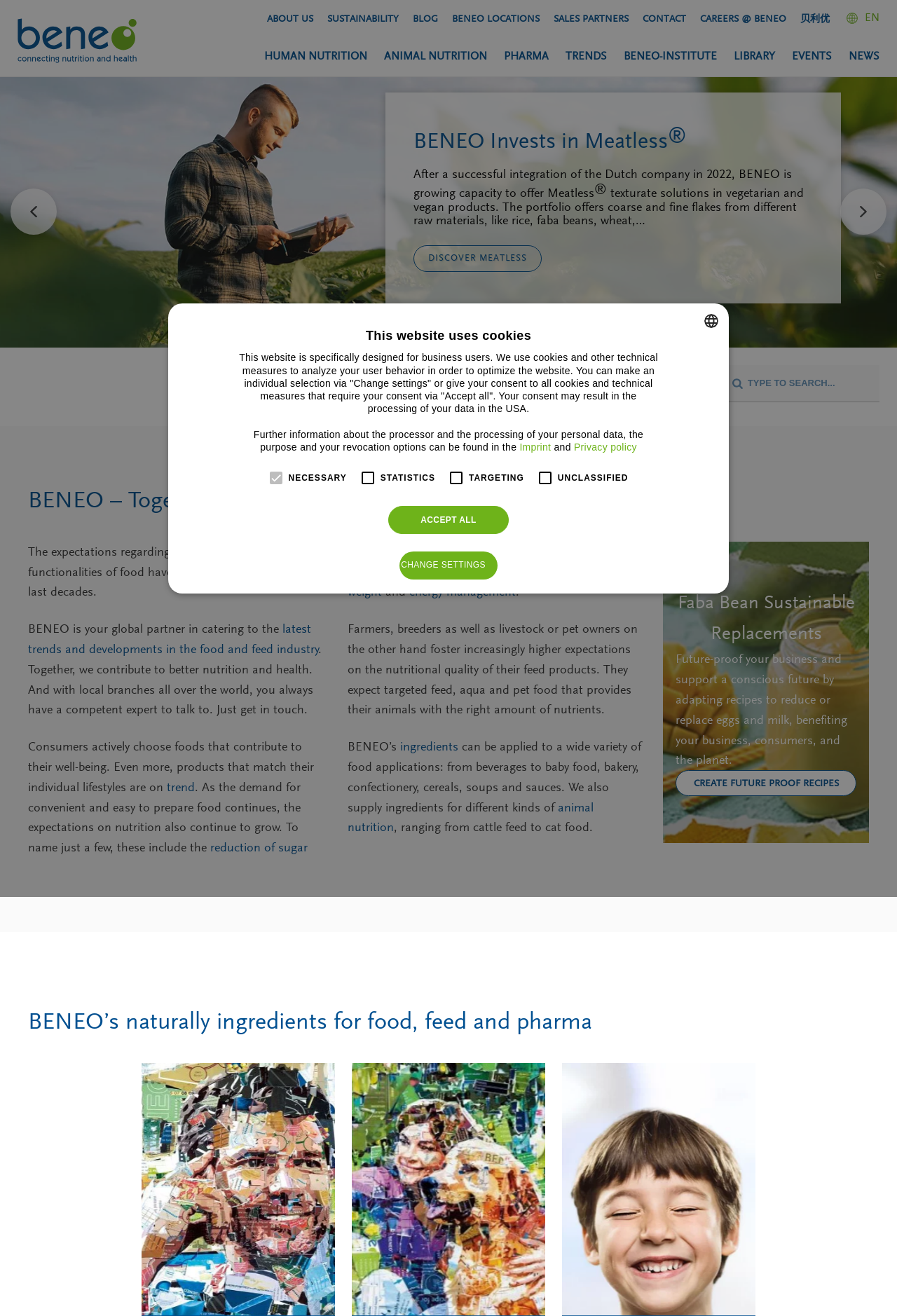Determine the bounding box coordinates of the section I need to click to execute the following instruction: "Discover Inulin ingredients". Provide the coordinates as four float numbers between 0 and 1, i.e., [left, top, right, bottom].

[0.031, 0.231, 0.141, 0.245]